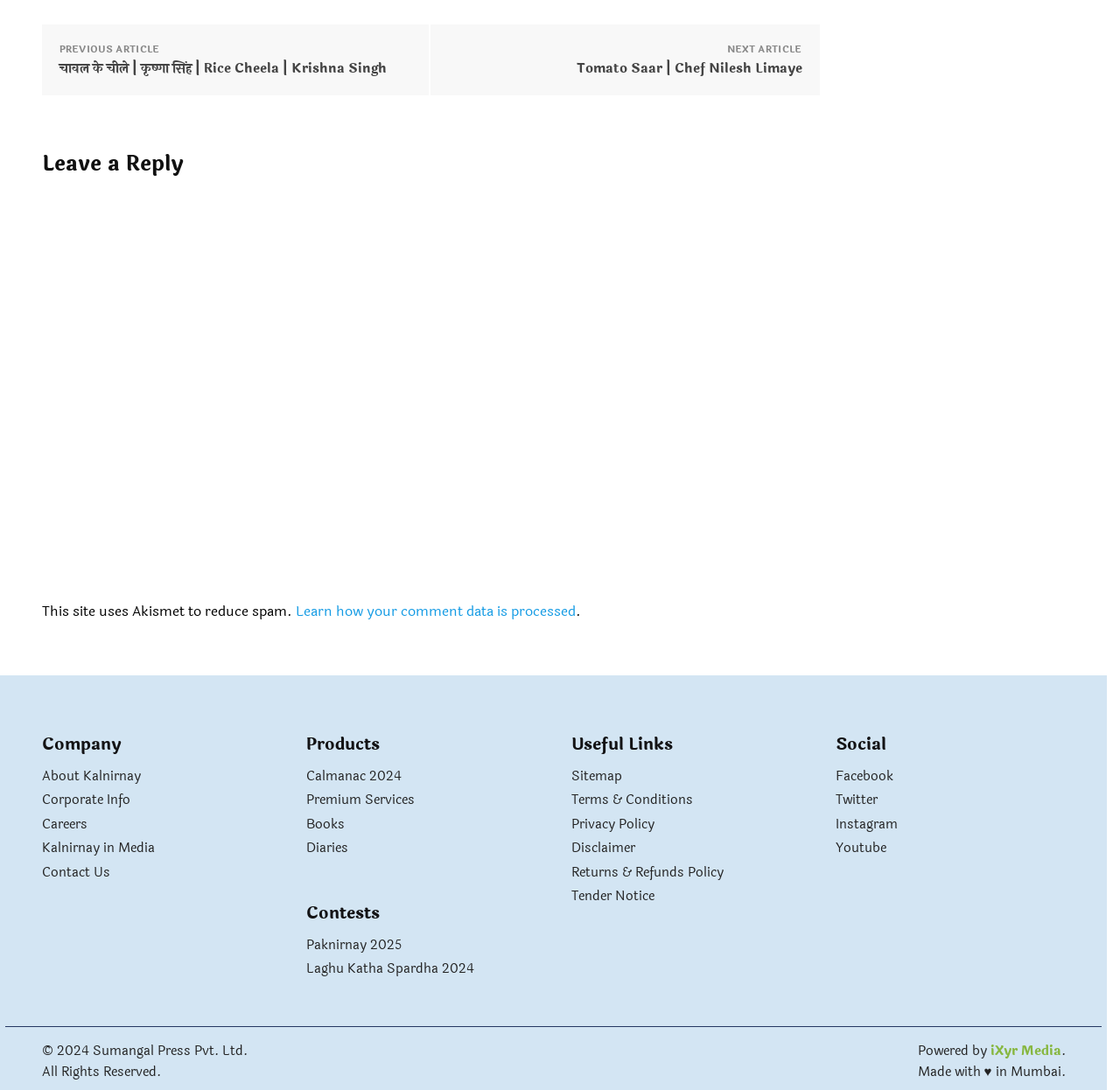Find the bounding box coordinates for the element that must be clicked to complete the instruction: "Read the previous article". The coordinates should be four float numbers between 0 and 1, indicated as [left, top, right, bottom].

[0.053, 0.031, 0.143, 0.044]